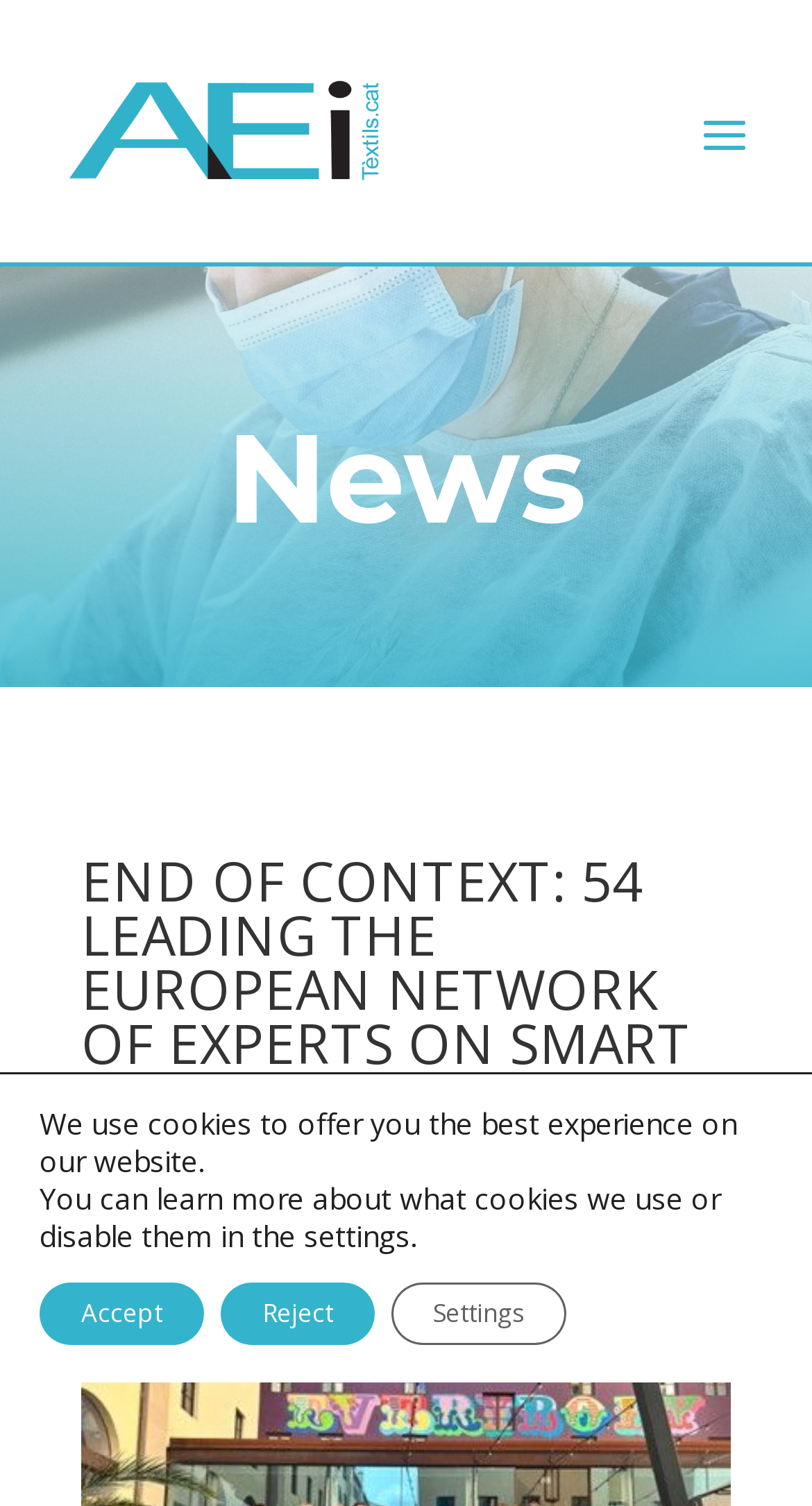Please study the image and answer the question comprehensively:
What is the name of the network of experts on smart textiles?

I found the name of the network of experts on smart textiles by looking at the Root Element with the content 'END OF CONTEXT: 54 LEADING THE EUROPEAN NETWORK OF EXPERTS ON SMART TEXTILES - AEI Tèxtils'.